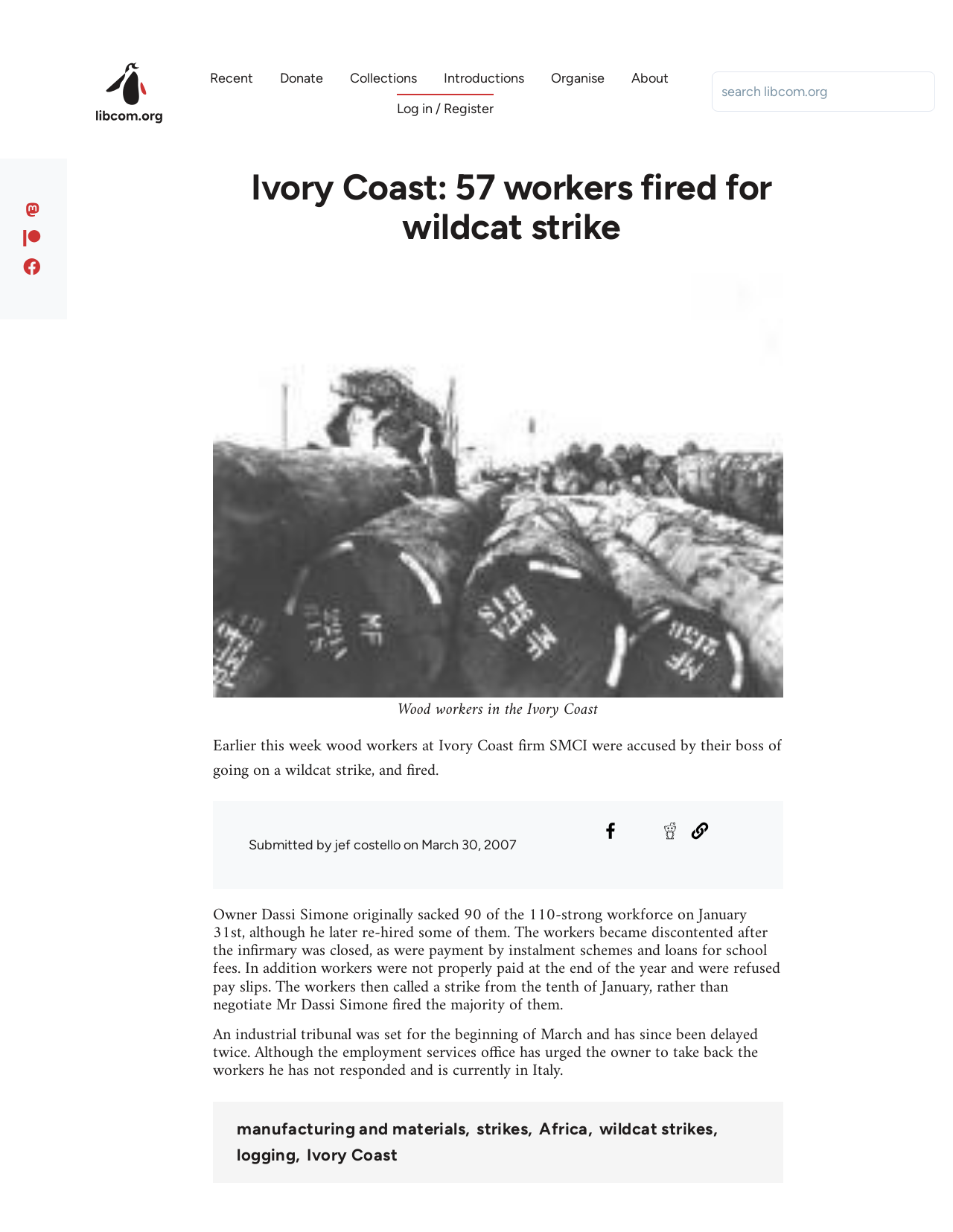Can you pinpoint the bounding box coordinates for the clickable element required for this instruction: "Read more about manufacturing and materials"? The coordinates should be four float numbers between 0 and 1, i.e., [left, top, right, bottom].

[0.249, 0.908, 0.488, 0.924]